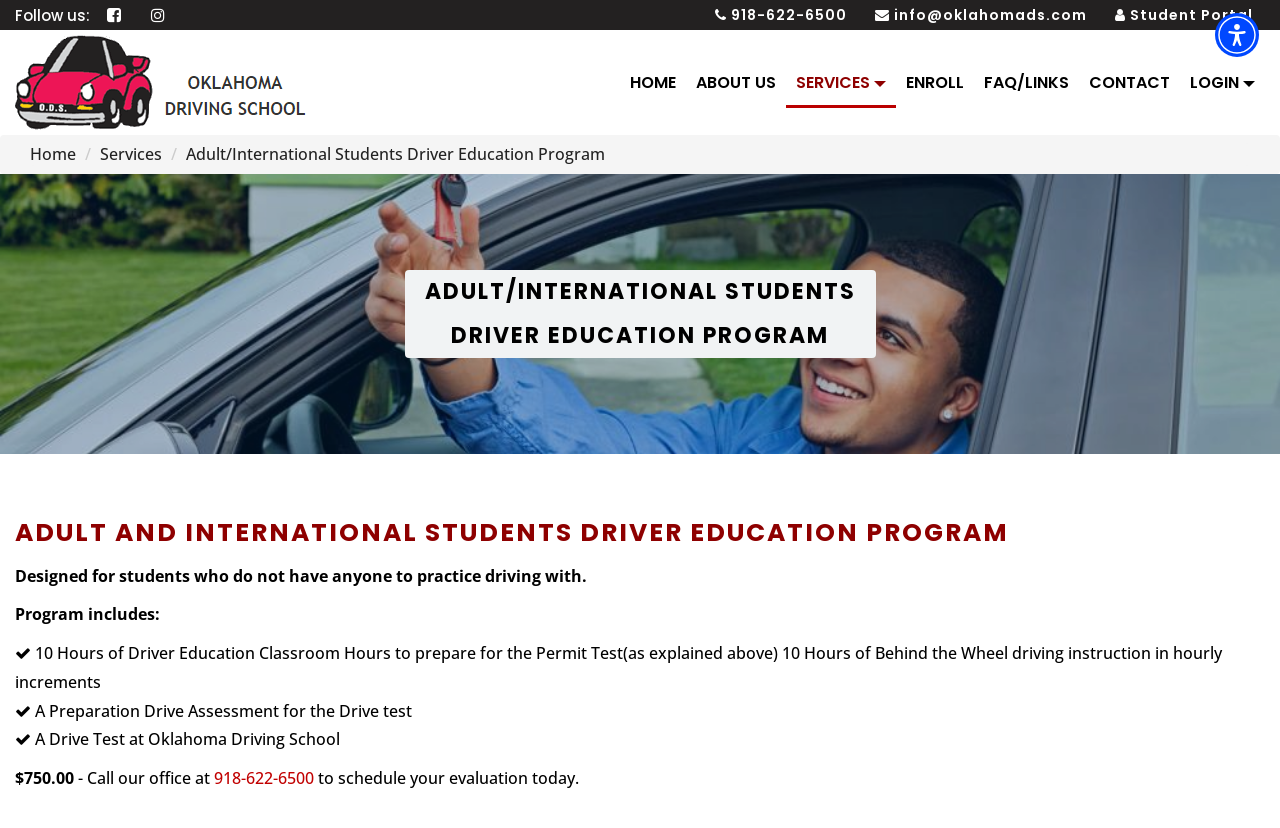Can you determine the bounding box coordinates of the area that needs to be clicked to fulfill the following instruction: "Click the SERVICES link"?

[0.614, 0.072, 0.7, 0.13]